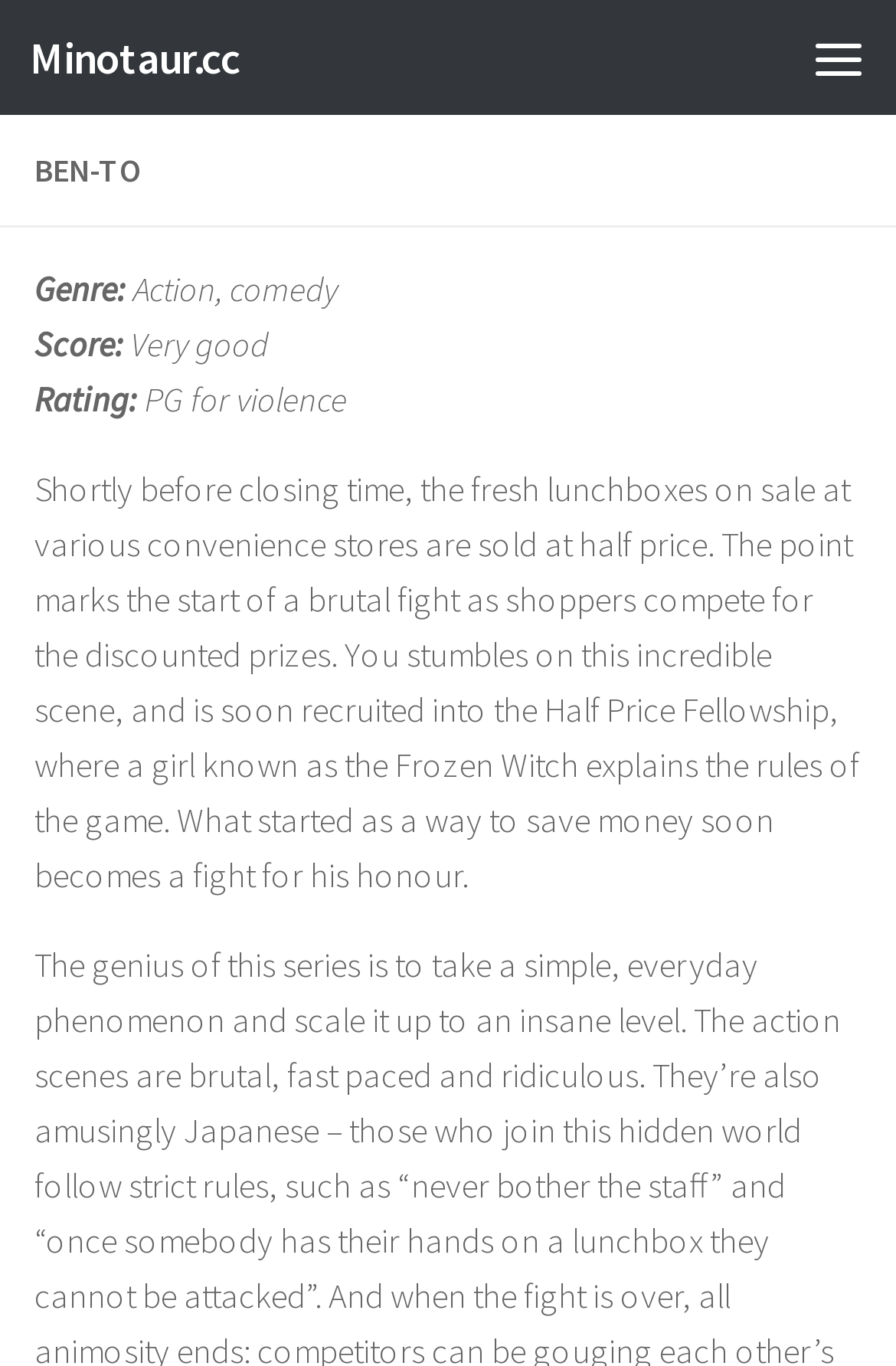What is the genre of Ben-to?
Please ensure your answer to the question is detailed and covers all necessary aspects.

I found the genre of Ben-to by looking at the text 'Genre:' and its corresponding value 'Action, comedy' in the webpage.